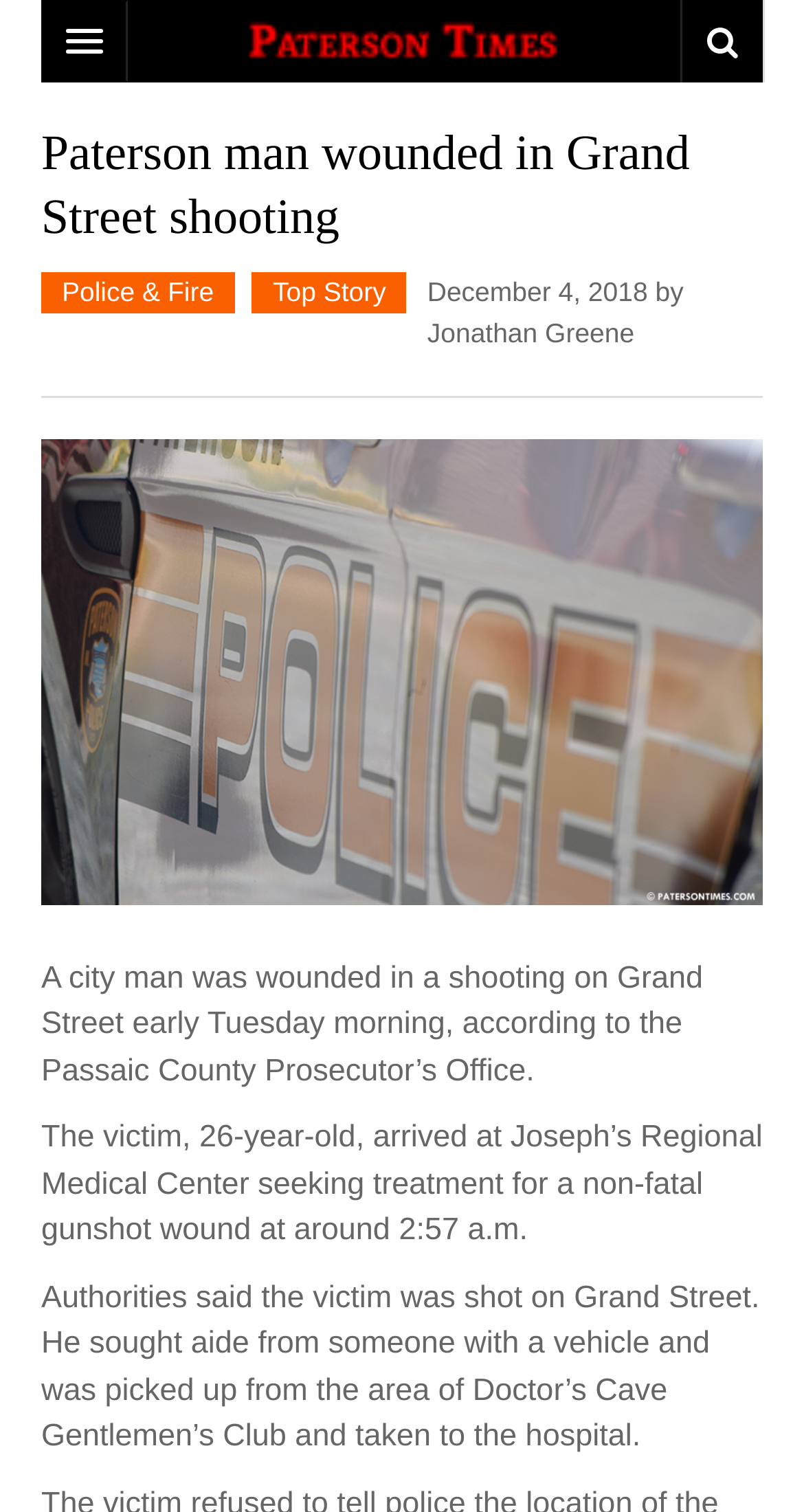Identify the bounding box coordinates of the area you need to click to perform the following instruction: "Contact us via email".

None